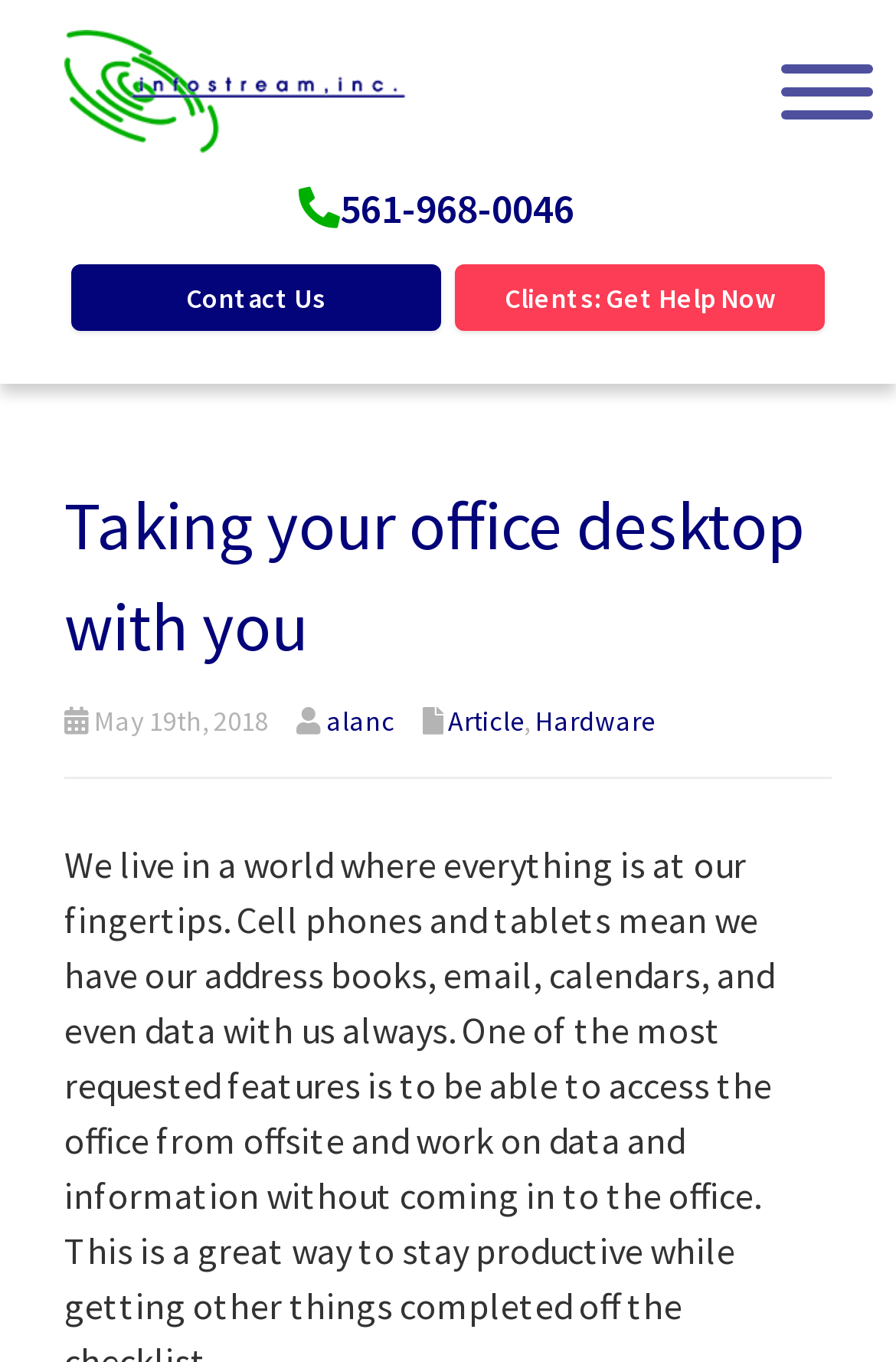What is the purpose of the 'Clients: Get Help Now' link?
Based on the screenshot, respond with a single word or phrase.

To get help